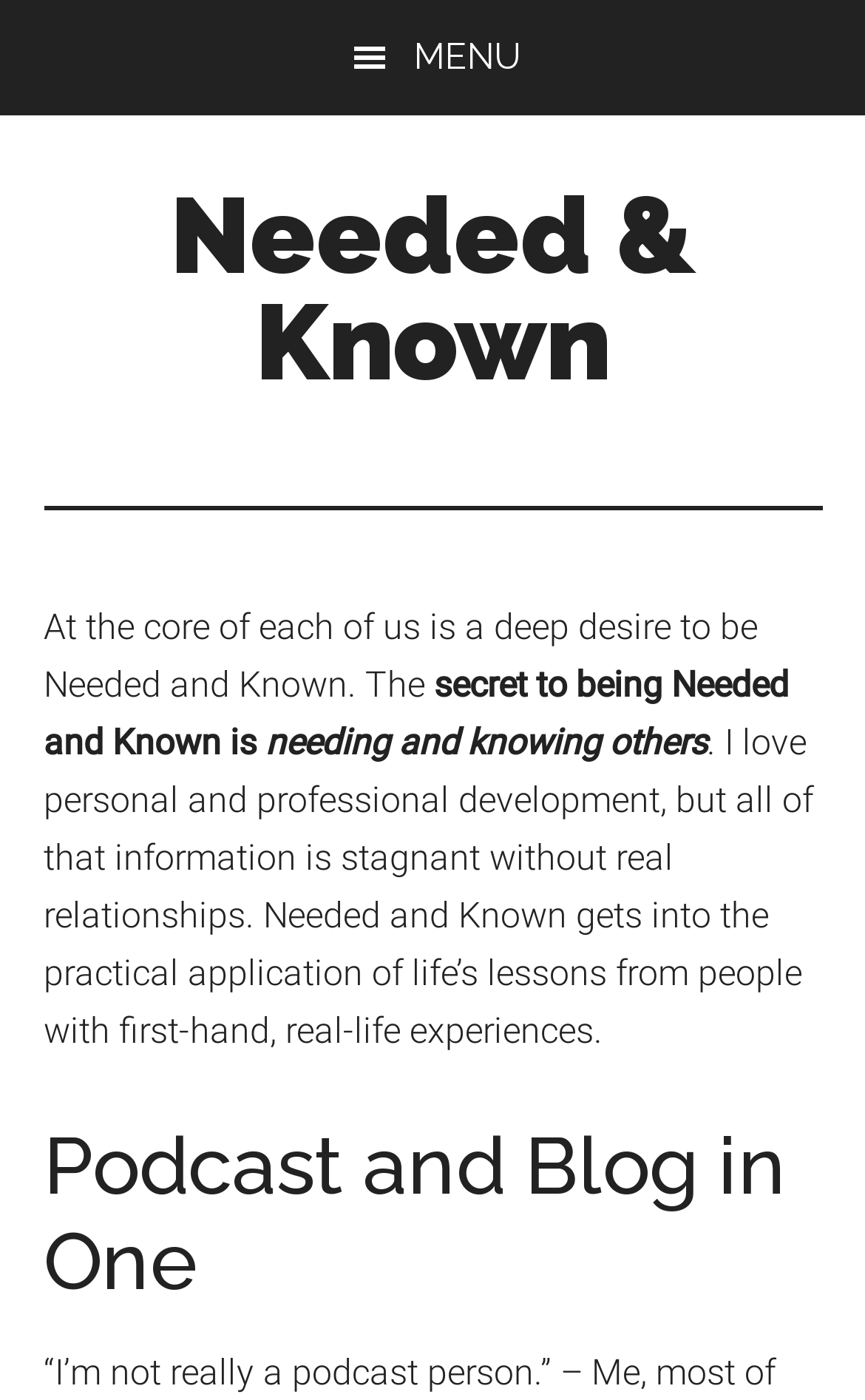Answer in one word or a short phrase: 
What is the bounding box coordinate of the 'MENU' button?

[0.0, 0.0, 1.0, 0.082]